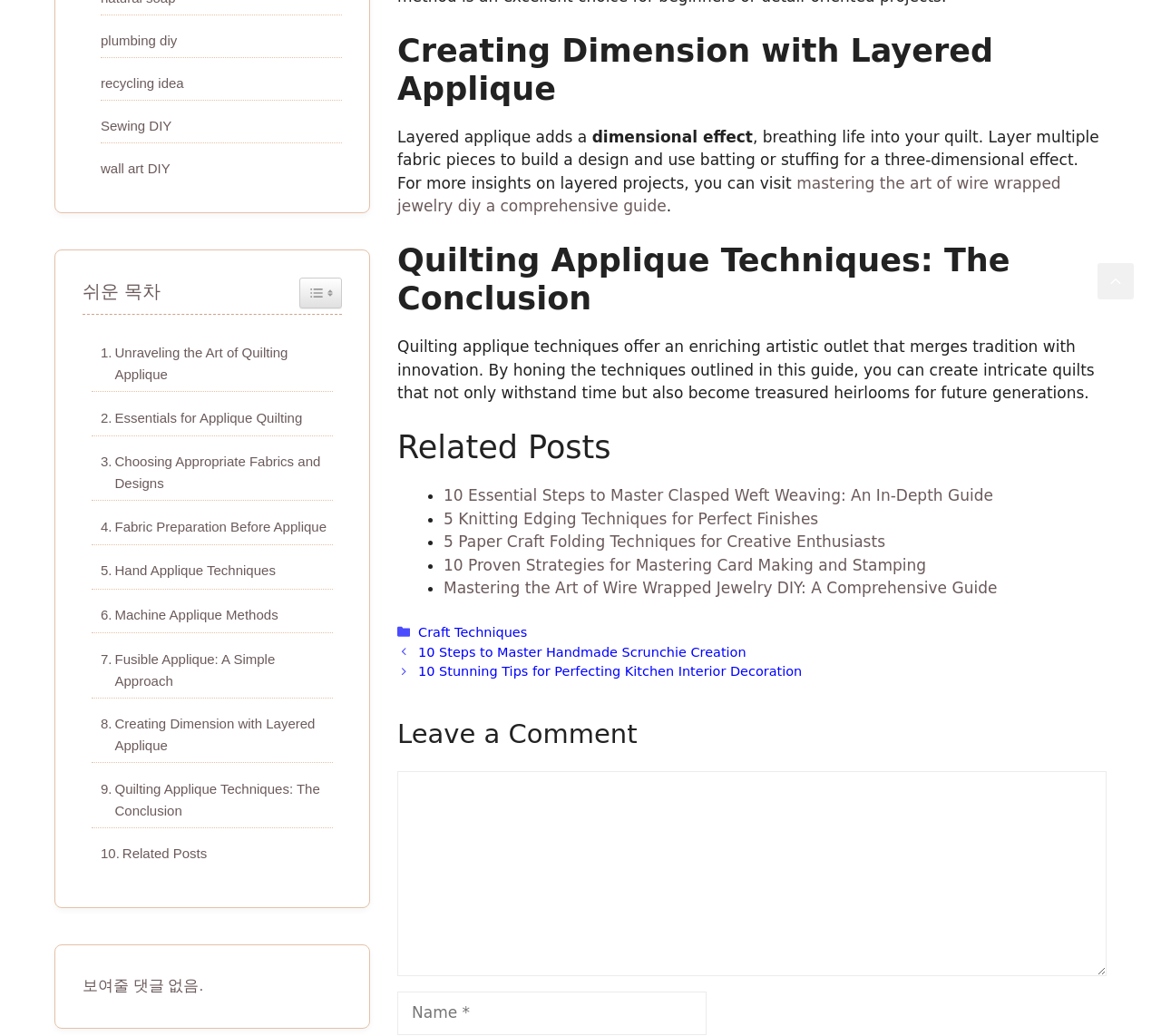Please analyze the image and provide a thorough answer to the question:
What is the purpose of layered applique?

According to the text, layered applique is used to create a three-dimensional effect by building a design with multiple fabric pieces and using batting or stuffing.